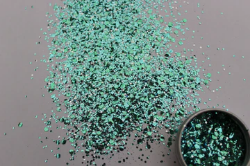What is the purpose of the small container?
Provide a one-word or short-phrase answer based on the image.

Convenient storage